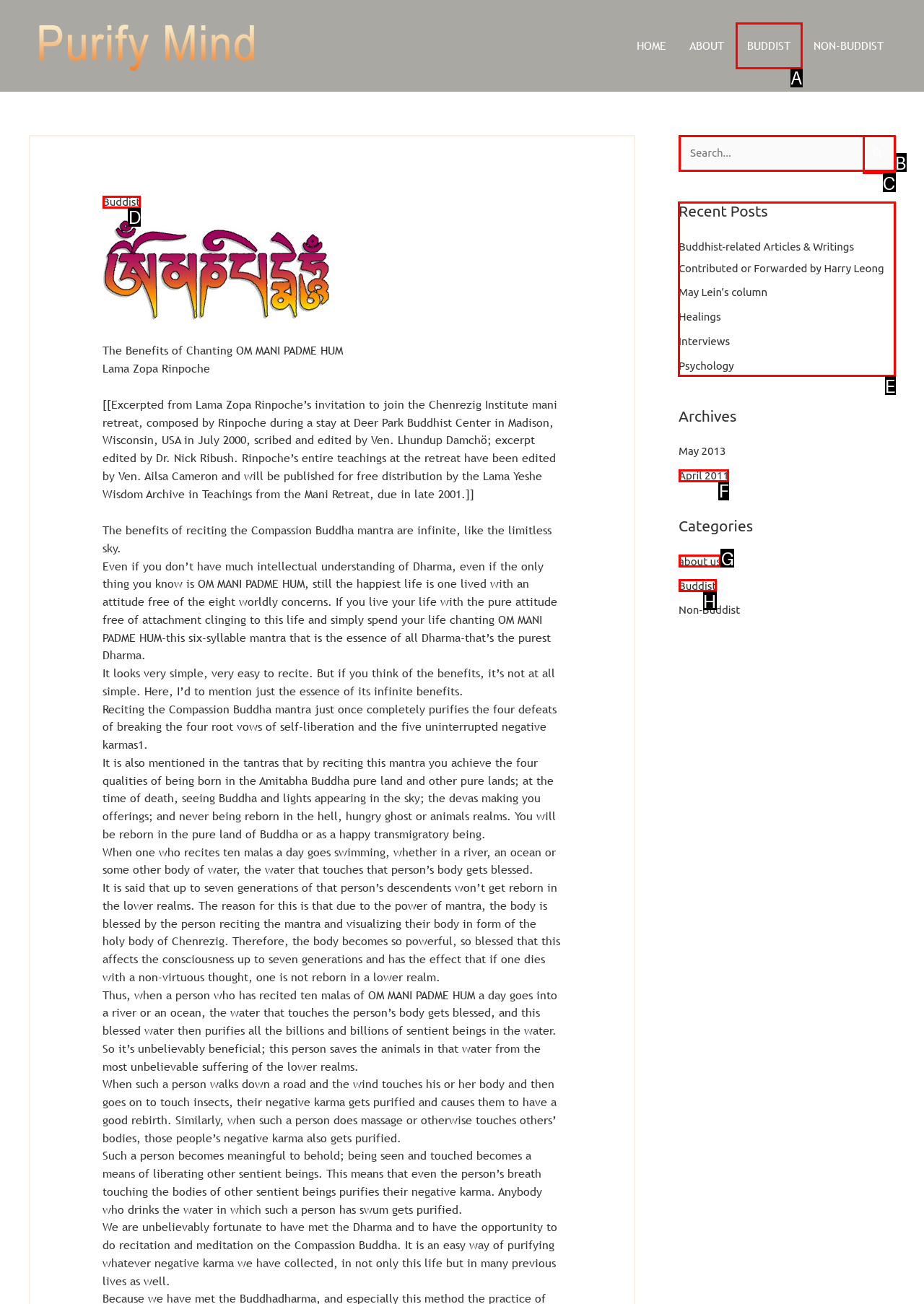Identify the letter of the UI element you should interact with to perform the task: View the 'Recent Posts'
Reply with the appropriate letter of the option.

E